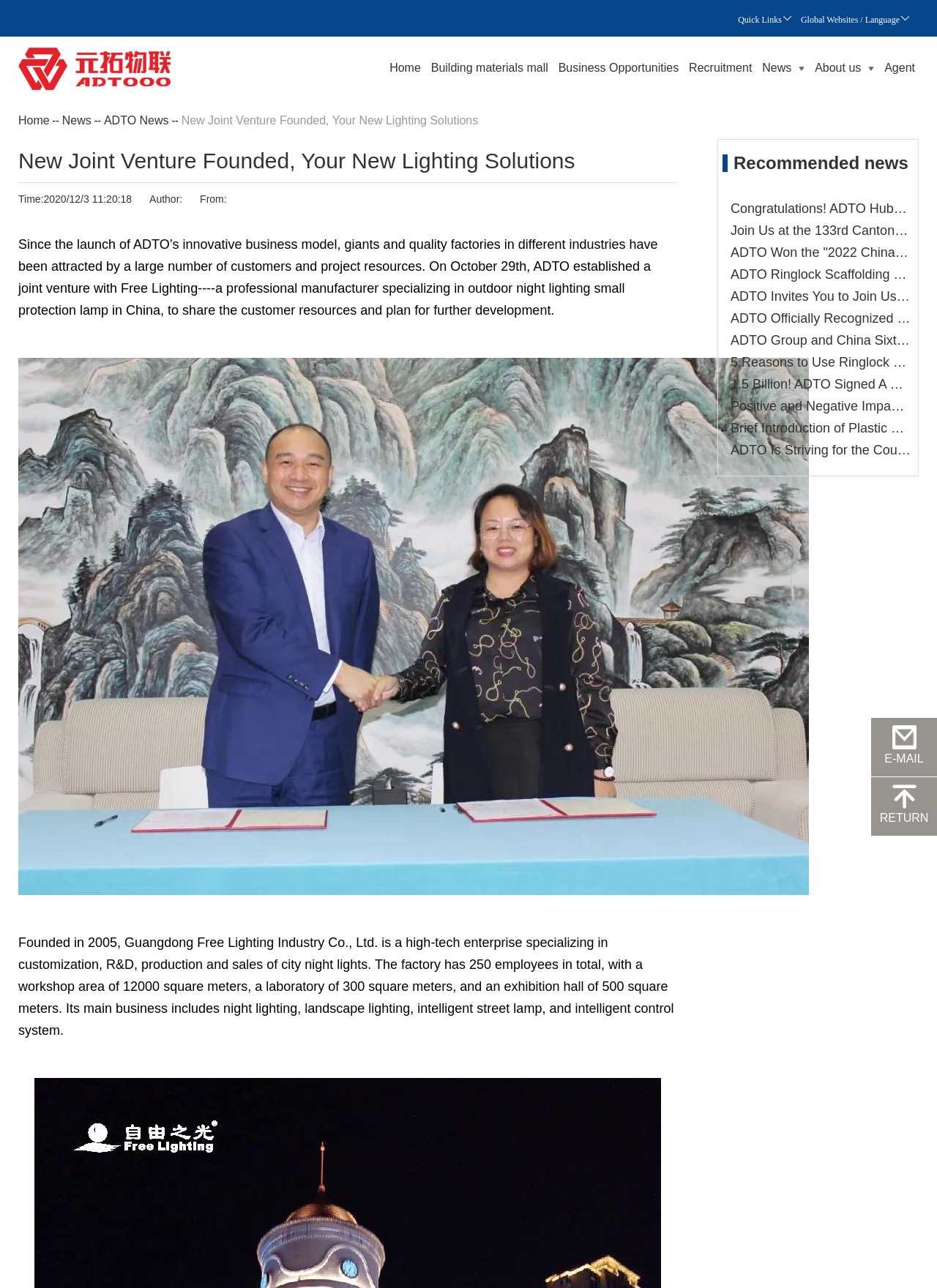What is the purpose of the 'Recommended news' section?
Provide a one-word or short-phrase answer based on the image.

To recommend news